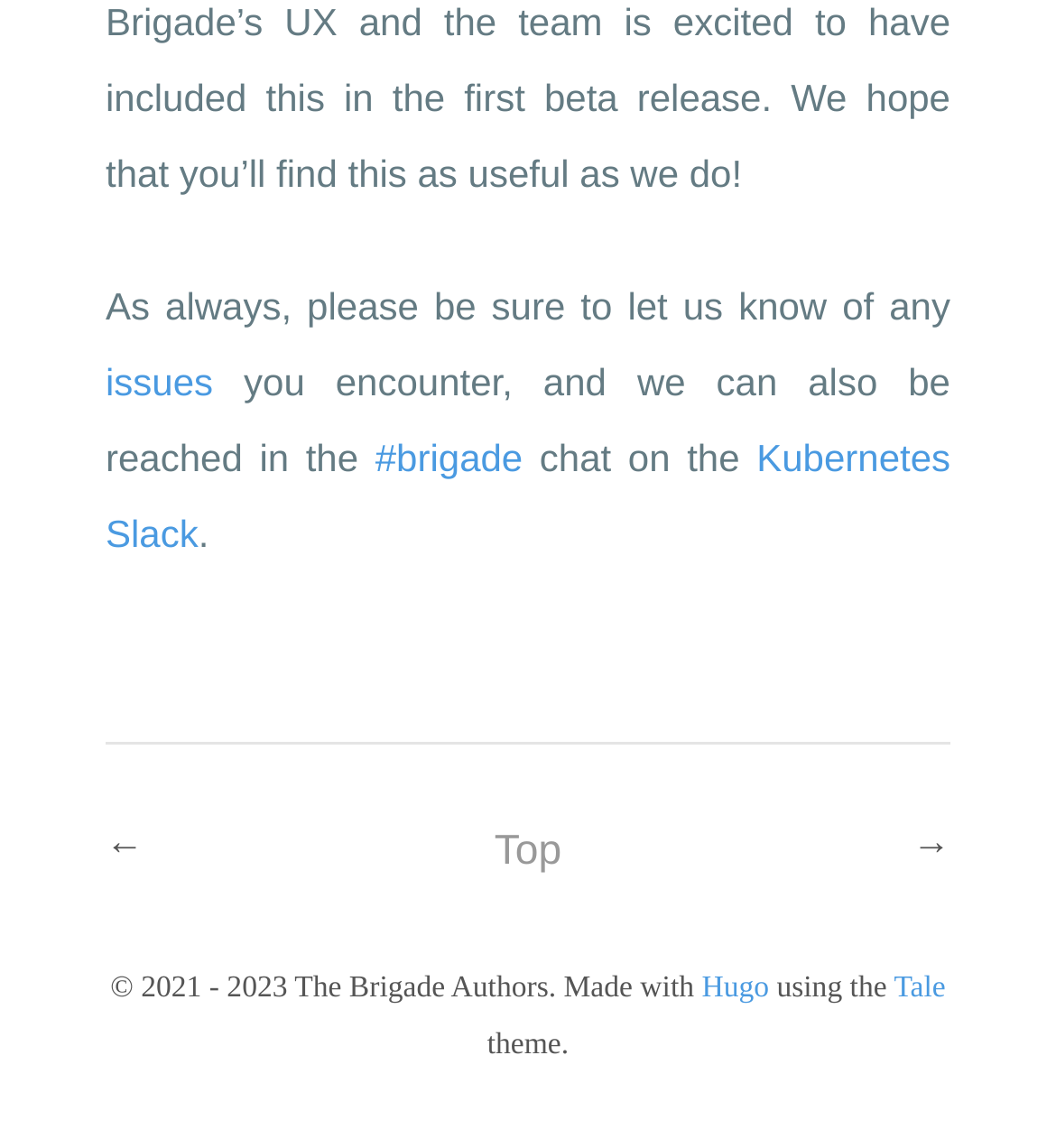Find the bounding box coordinates for the HTML element described as: "←". The coordinates should consist of four float values between 0 and 1, i.e., [left, top, right, bottom].

[0.1, 0.714, 0.136, 0.763]